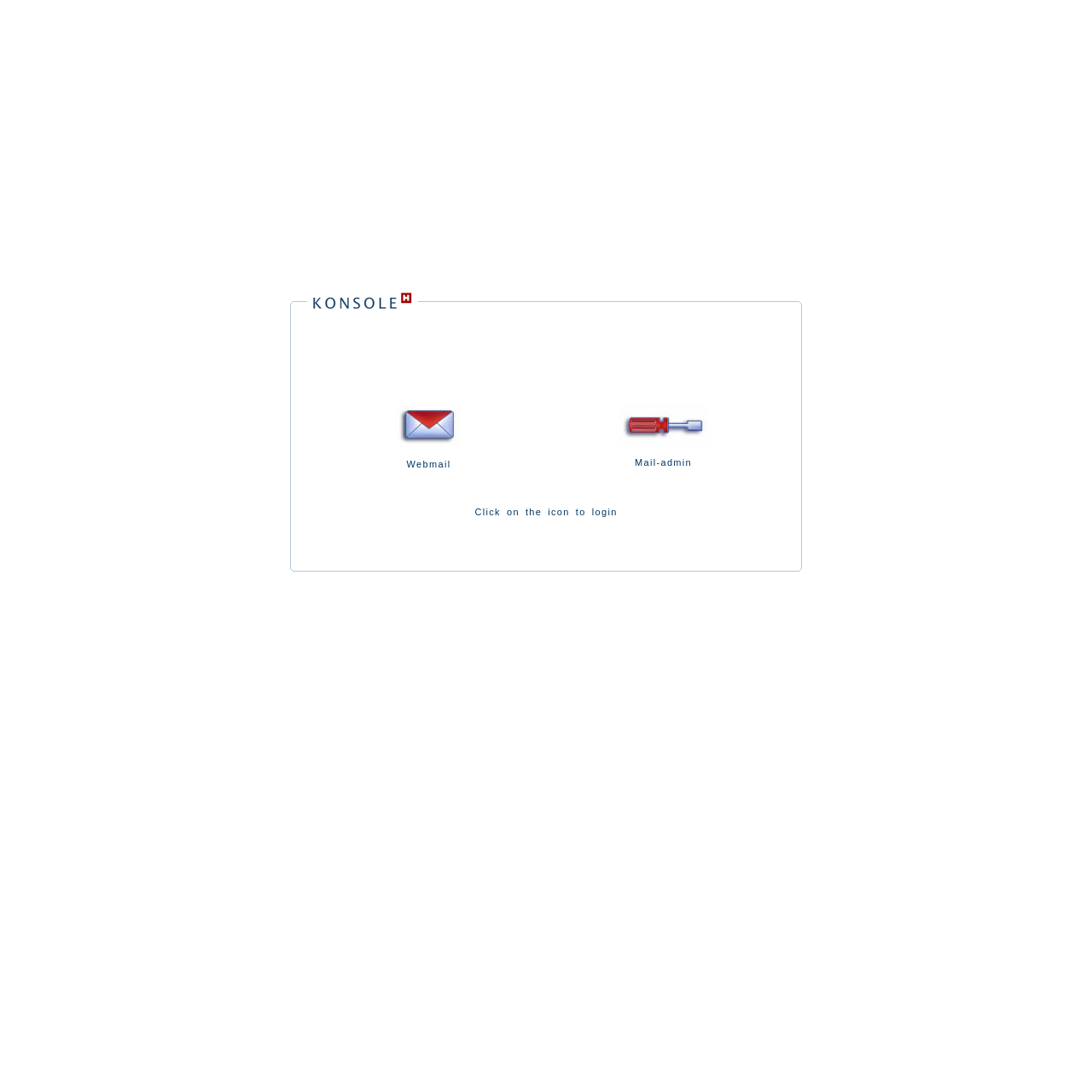What is the function of the icons on this webpage?
Look at the image and respond with a single word or a short phrase.

Login